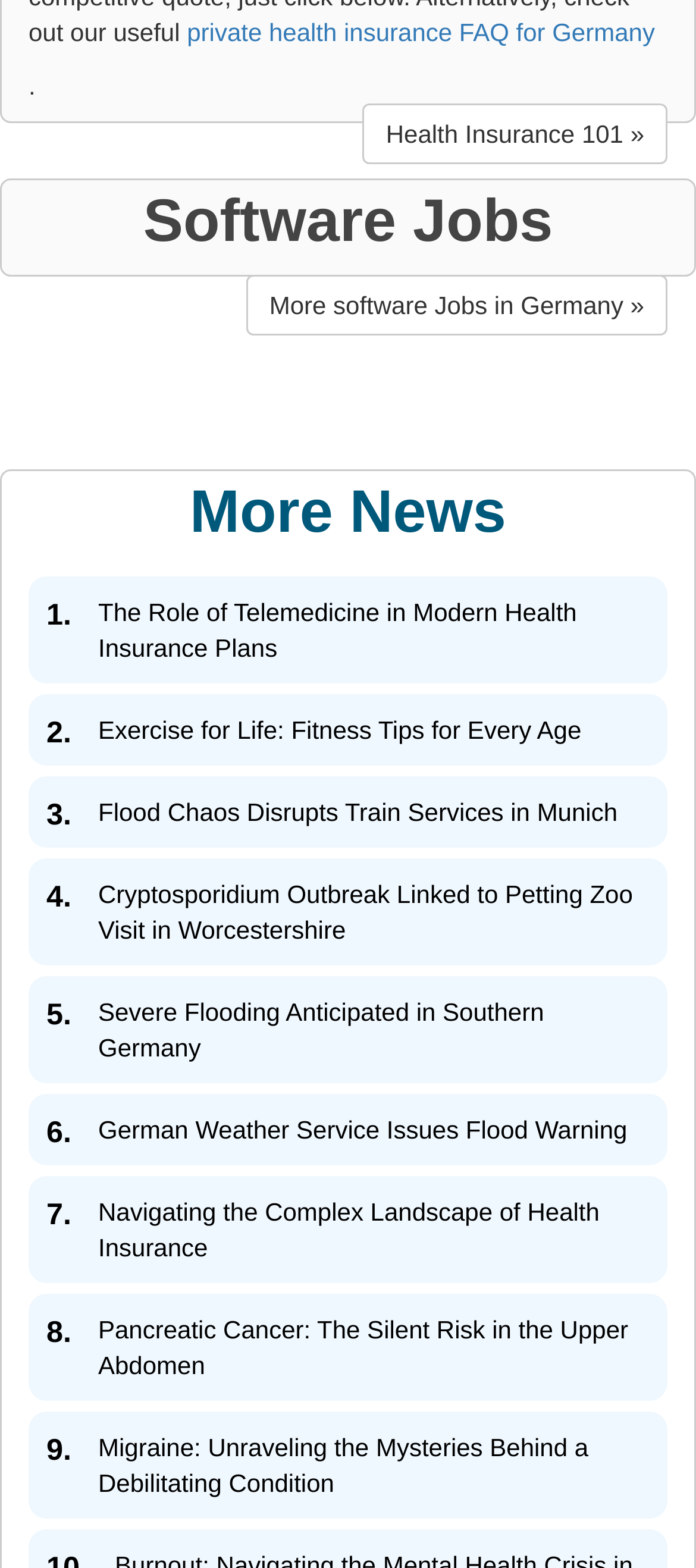Could you provide the bounding box coordinates for the portion of the screen to click to complete this instruction: "Explore article about migraine"?

[0.141, 0.313, 0.845, 0.354]